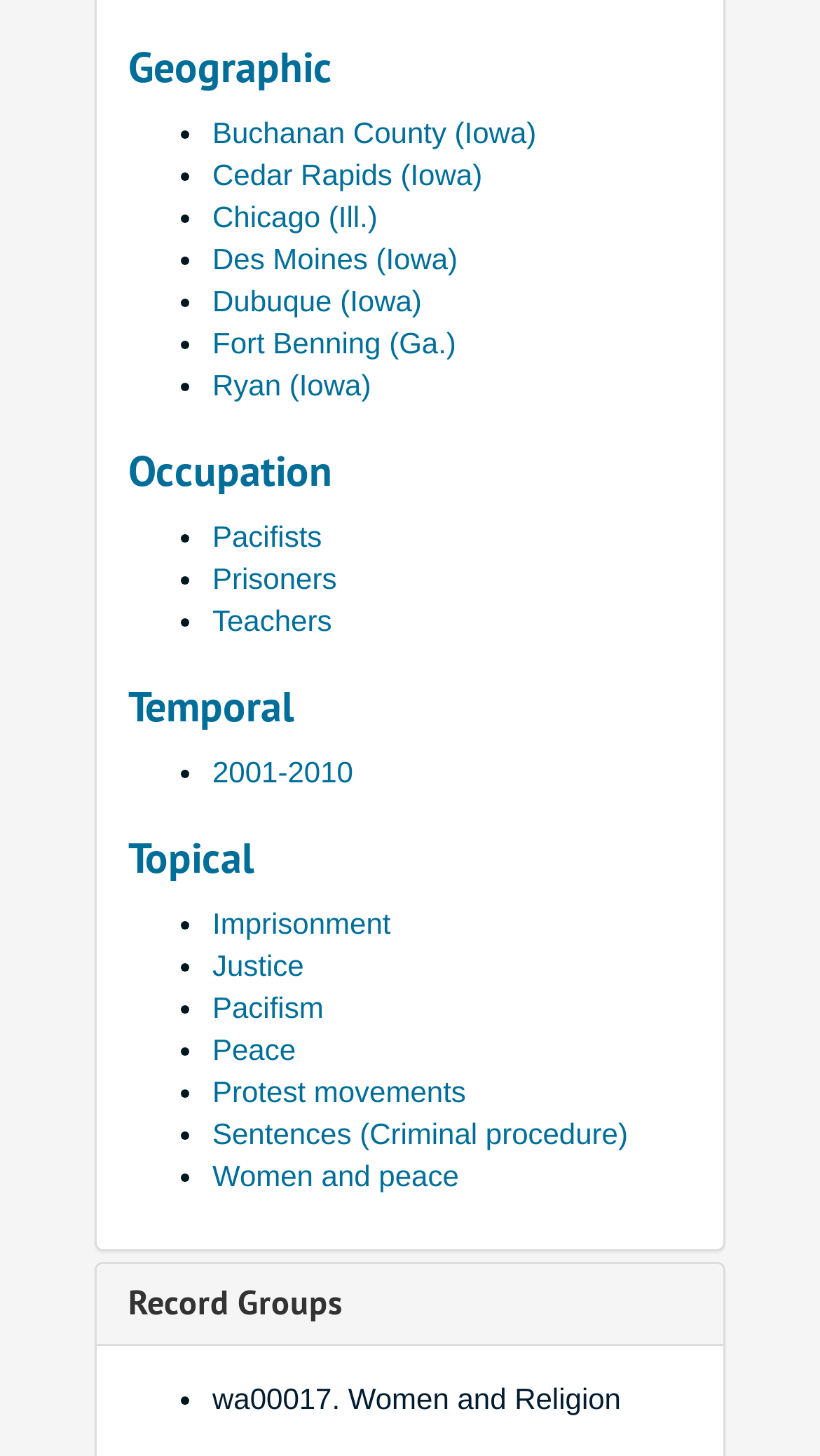What is the record group listed at the bottom?
Give a thorough and detailed response to the question.

The webpage lists a record group at the bottom, which is 'wa00017. Women and Religion', and is linked to related topics.